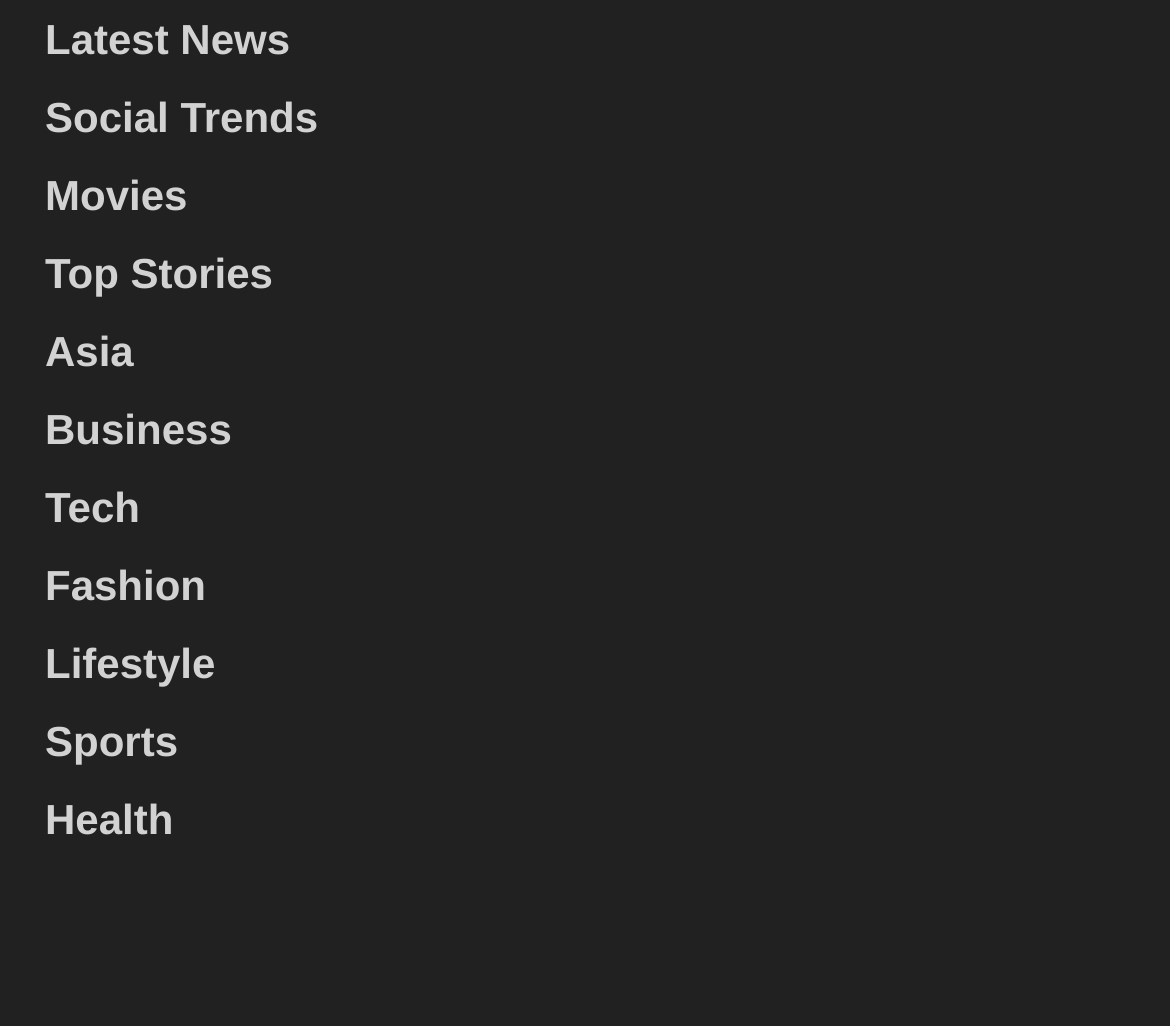Determine the bounding box coordinates of the section to be clicked to follow the instruction: "check business news". The coordinates should be given as four float numbers between 0 and 1, formatted as [left, top, right, bottom].

[0.038, 0.395, 0.198, 0.442]